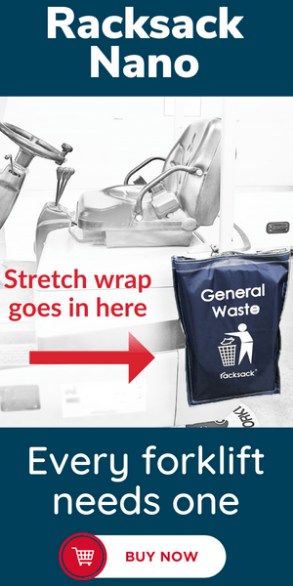Carefully observe the image and respond to the question with a detailed answer:
What is the purpose of the arrow in the image?

The image features an arrow pointing towards the waste bag, and the arrow is indicating where the stretch wrap should be placed, highlighting the product's functionality and how it should be used.